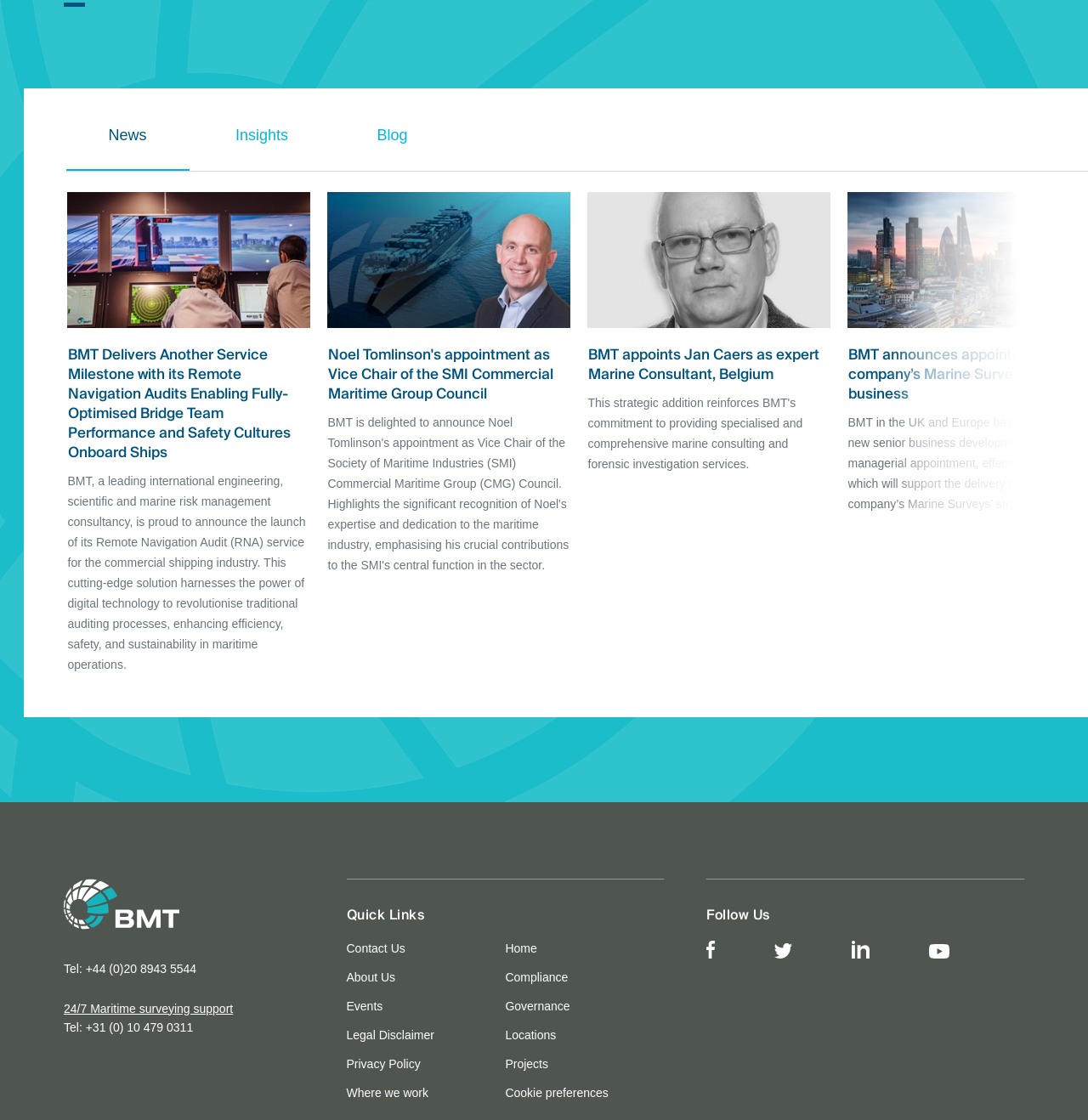Locate the bounding box coordinates of the element that should be clicked to fulfill the instruction: "Click on the 'Home' link".

[0.464, 0.841, 0.494, 0.853]